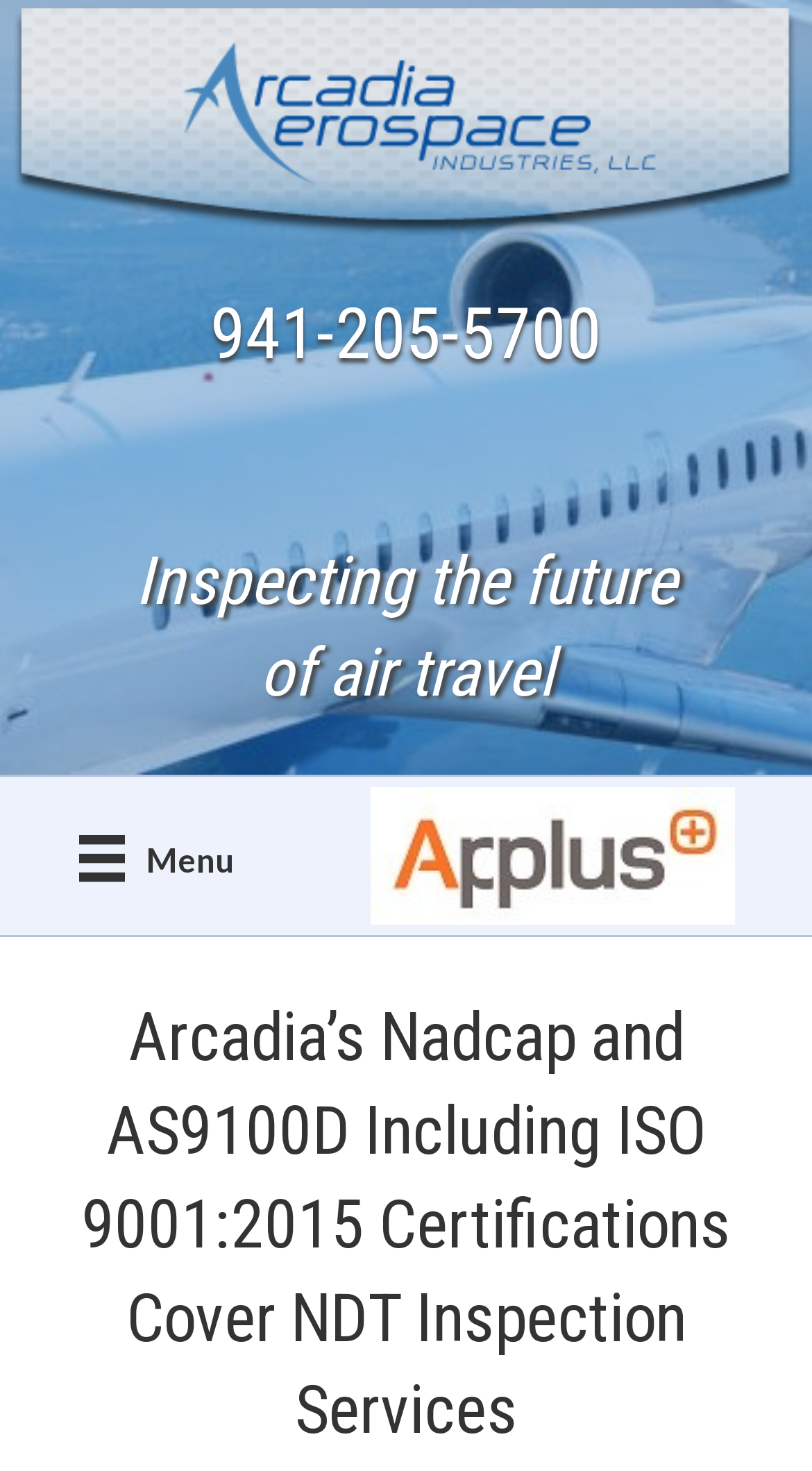Given the element description "alt="Headermobile" title="Headermobile"", identify the bounding box of the corresponding UI element.

[0.01, 0.067, 0.99, 0.098]